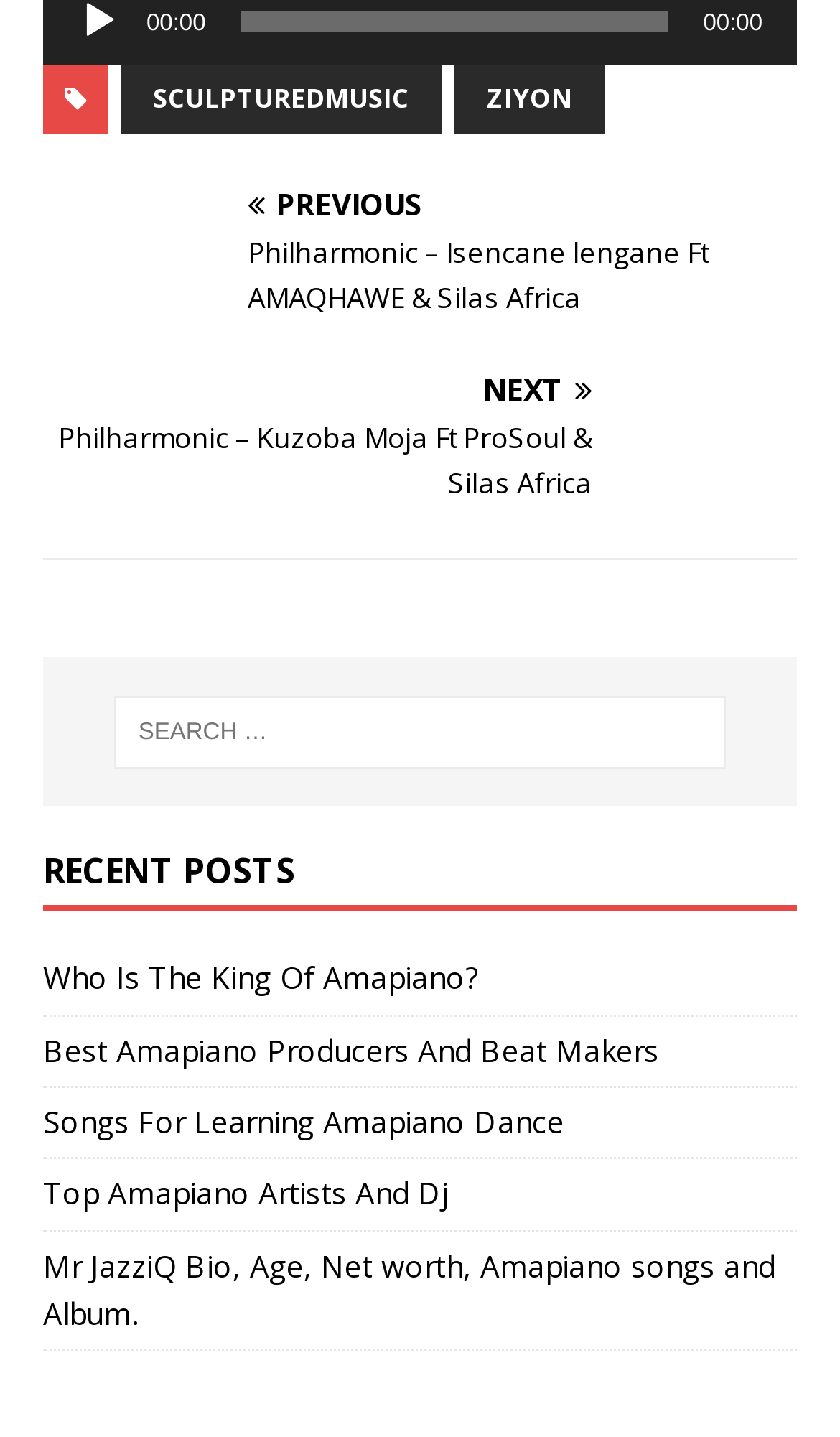What is the text on the button?
Refer to the image and give a detailed answer to the query.

The button with the ID 293 has the text 'Play' which indicates that it is a play button, likely used to start playing a music or video.